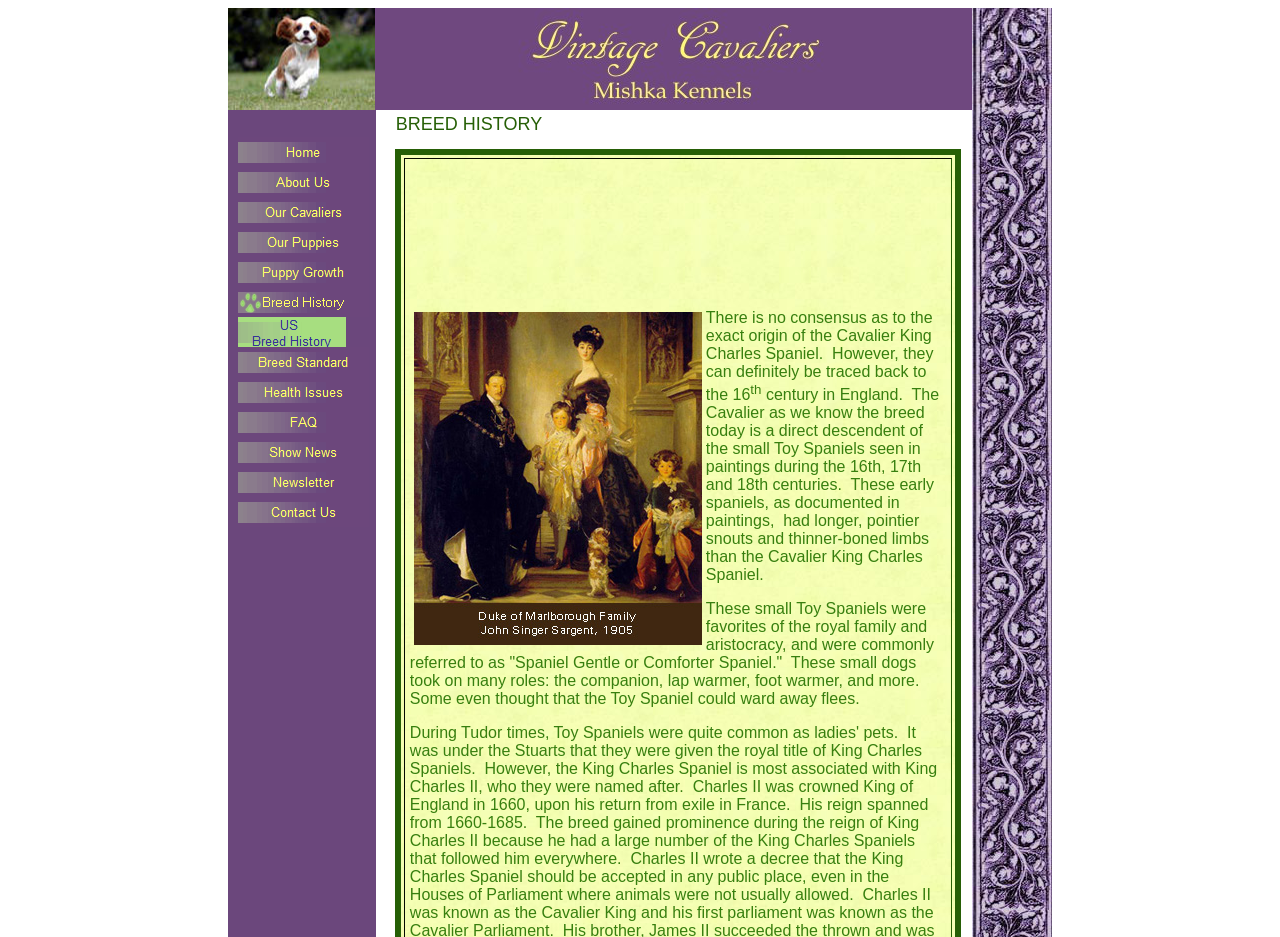Locate the bounding box coordinates of the segment that needs to be clicked to meet this instruction: "read the BREED HISTORY title".

[0.309, 0.122, 0.538, 0.144]